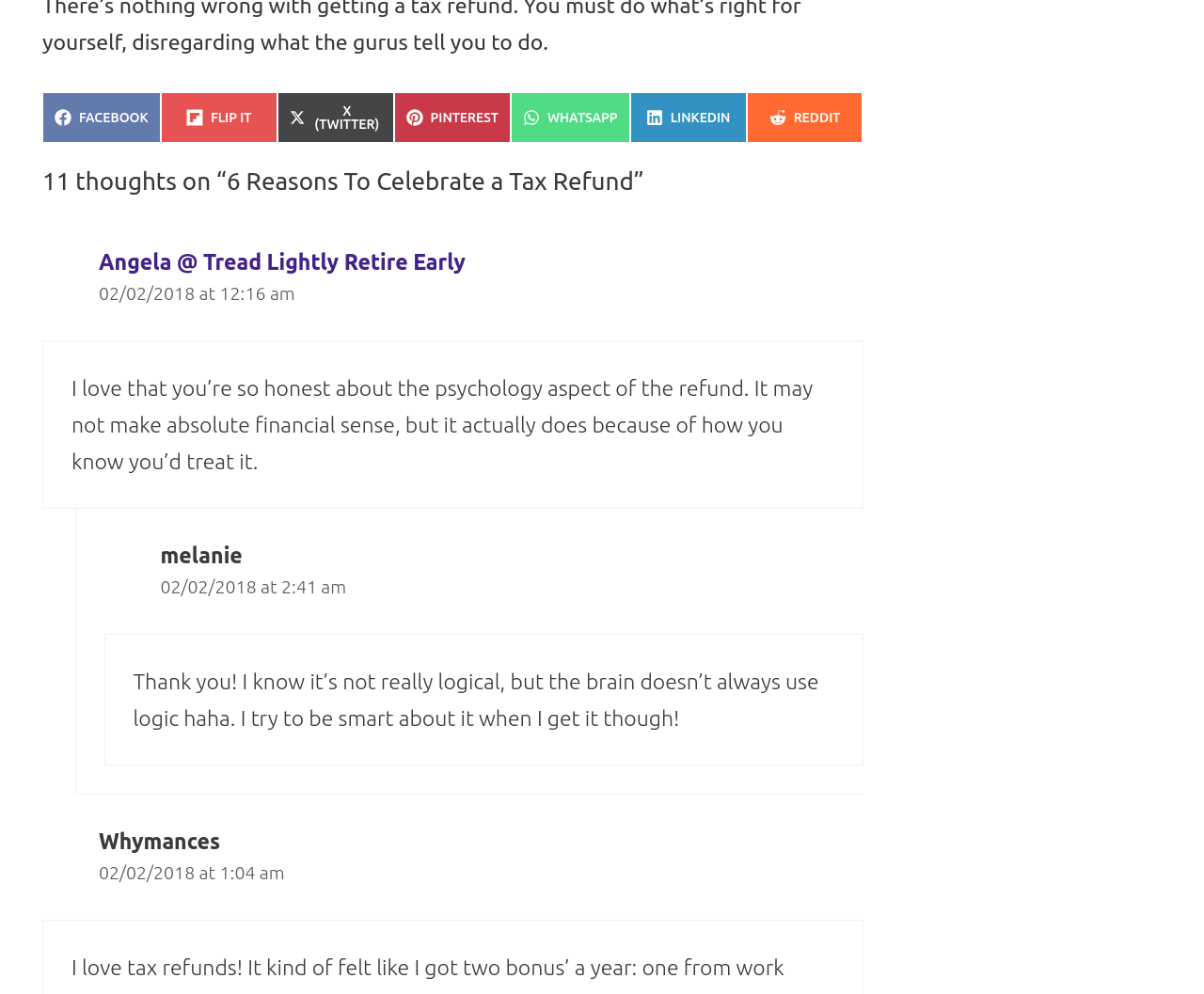Determine the bounding box coordinates of the region that needs to be clicked to achieve the task: "Share on LinkedIn".

[0.523, 0.093, 0.62, 0.144]